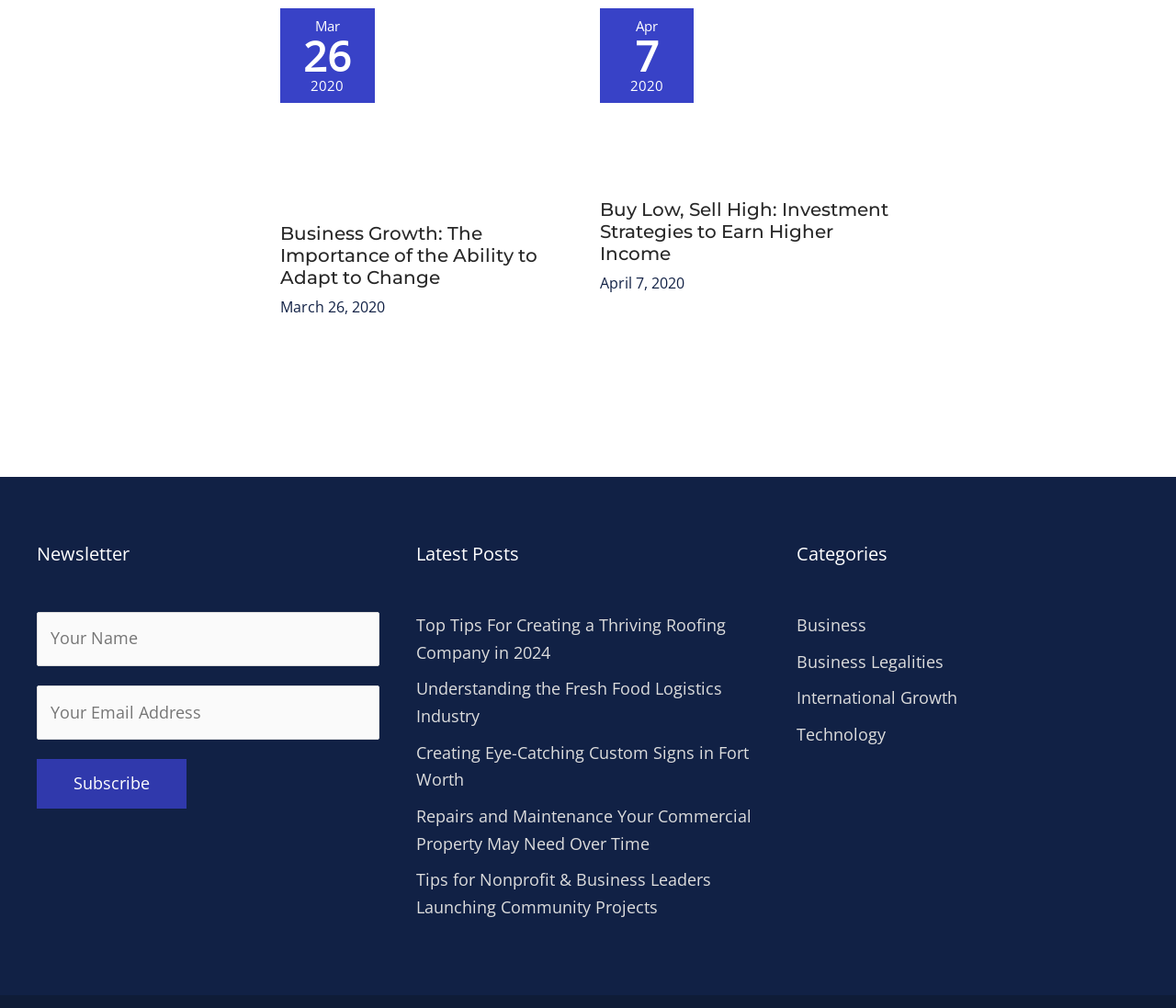Can you pinpoint the bounding box coordinates for the clickable element required for this instruction: "Go to Custom Pieces"? The coordinates should be four float numbers between 0 and 1, i.e., [left, top, right, bottom].

None